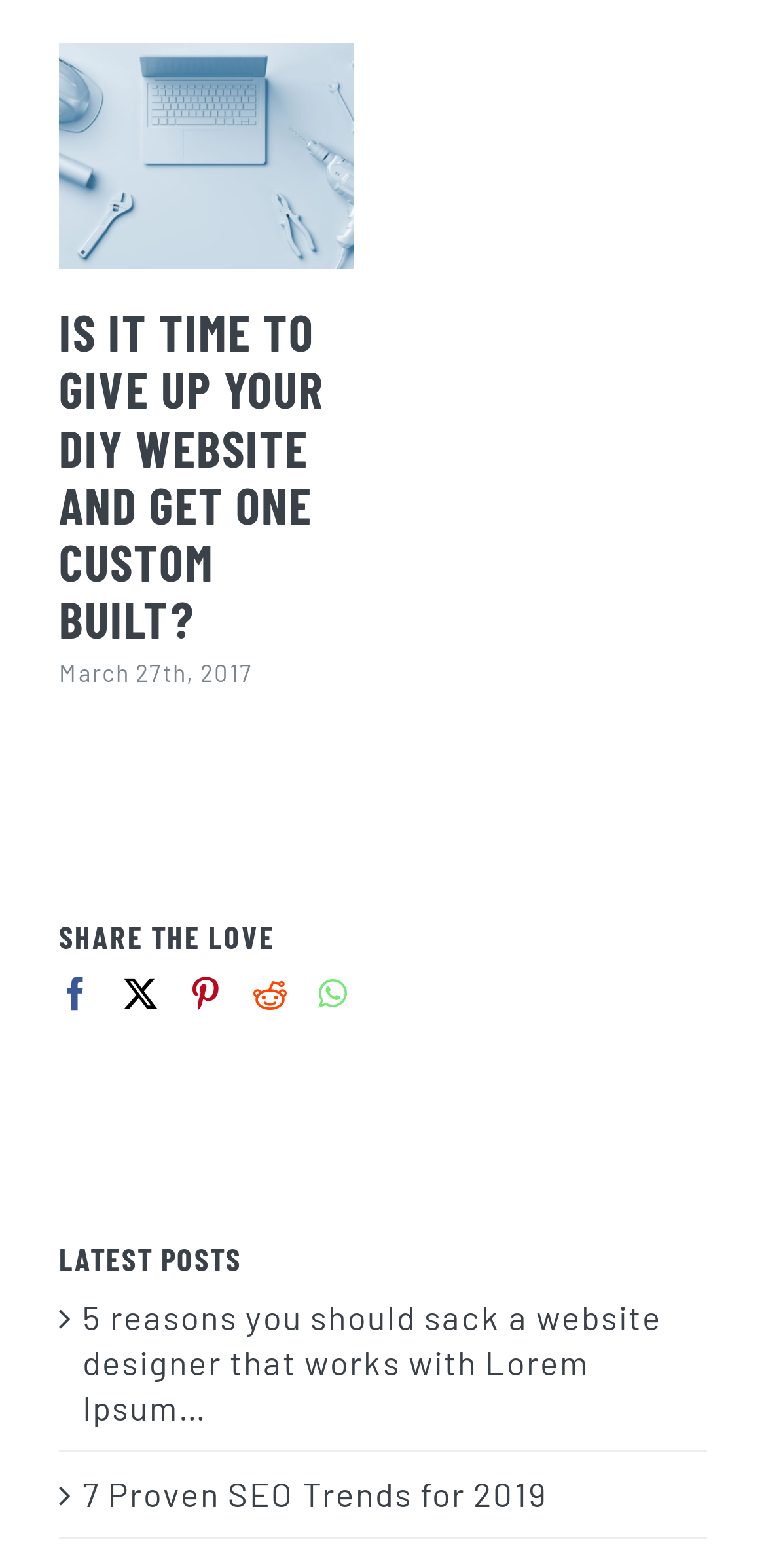Please identify the bounding box coordinates for the region that you need to click to follow this instruction: "Share on Facebook".

[0.077, 0.623, 0.123, 0.645]